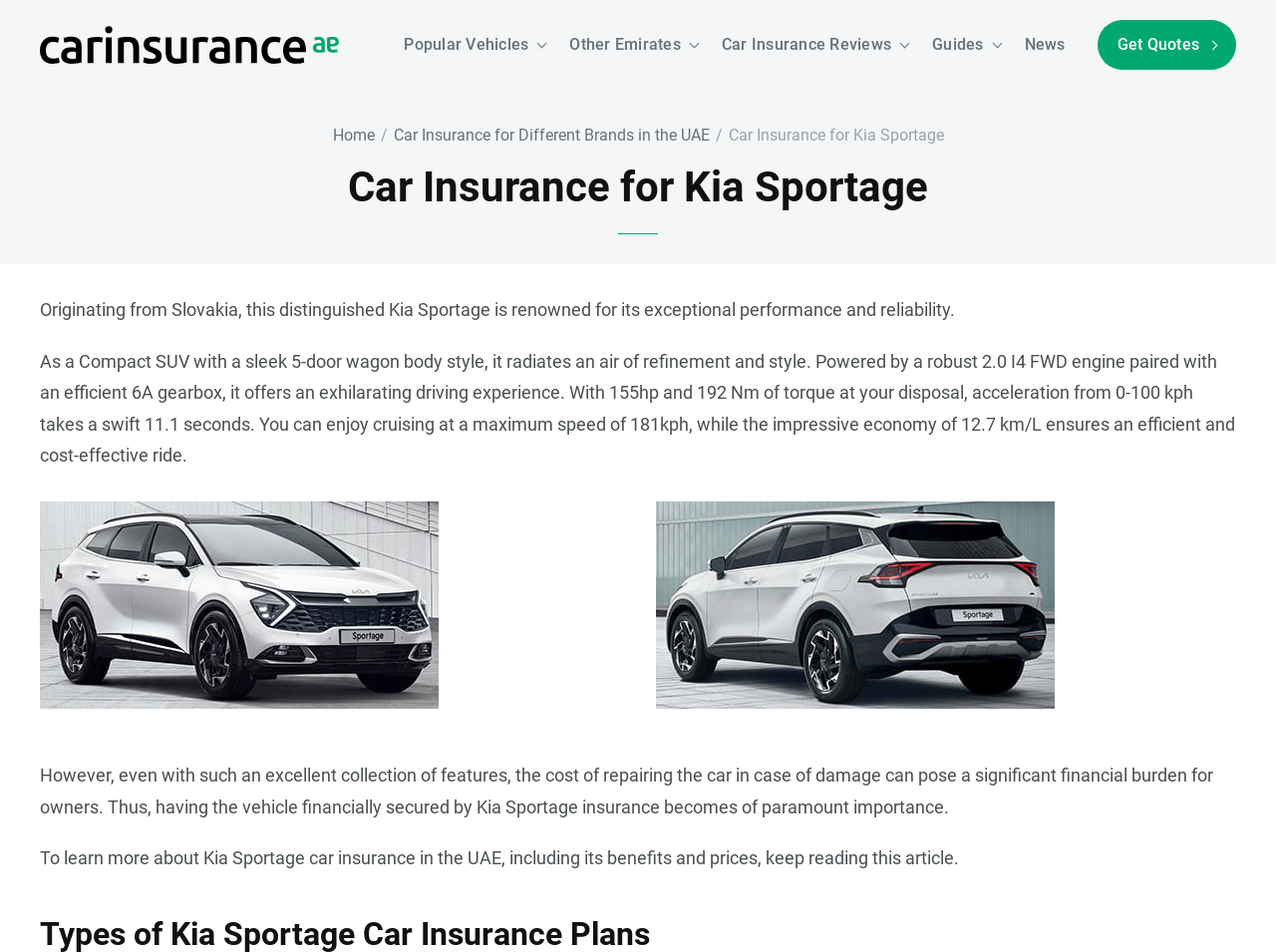Can you find the bounding box coordinates for the element to click on to achieve the instruction: "Visit 'Car Insurance Reviews'"?

[0.556, 0.0, 0.721, 0.094]